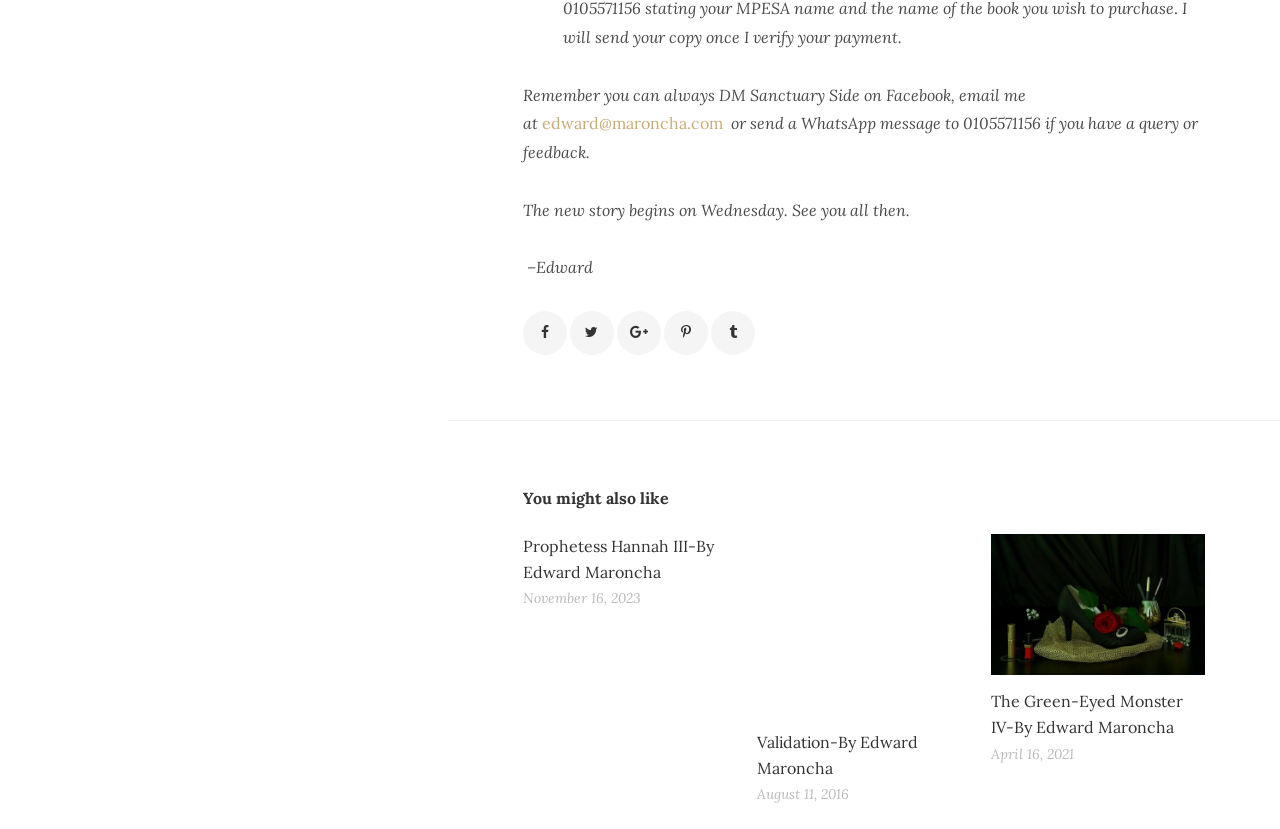Identify the bounding box coordinates of the section to be clicked to complete the task described by the following instruction: "check The Green-Eyed Monster IV story". The coordinates should be four float numbers between 0 and 1, formatted as [left, top, right, bottom].

[0.774, 0.644, 0.941, 0.814]